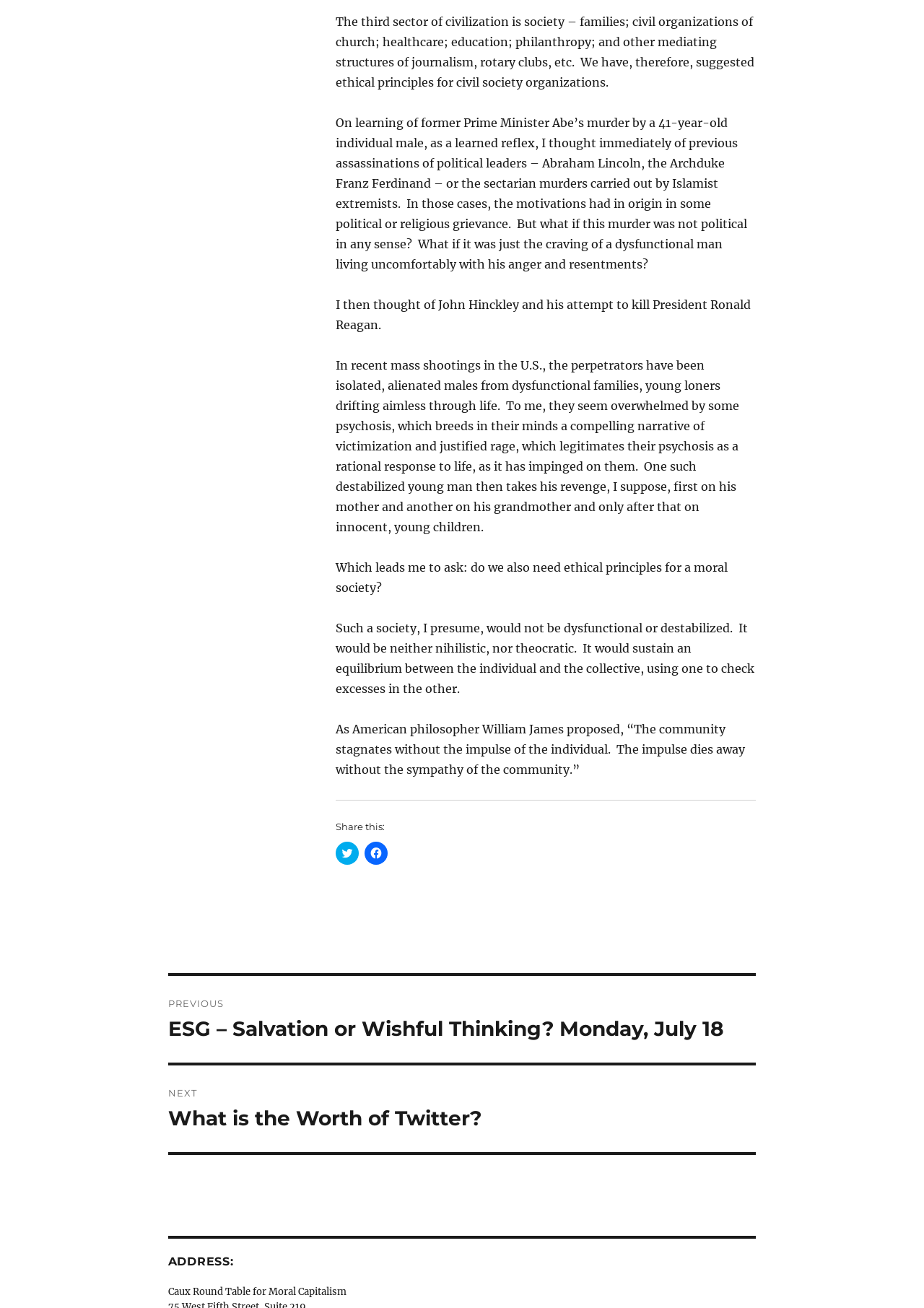Locate the bounding box coordinates of the segment that needs to be clicked to meet this instruction: "Search for something".

None